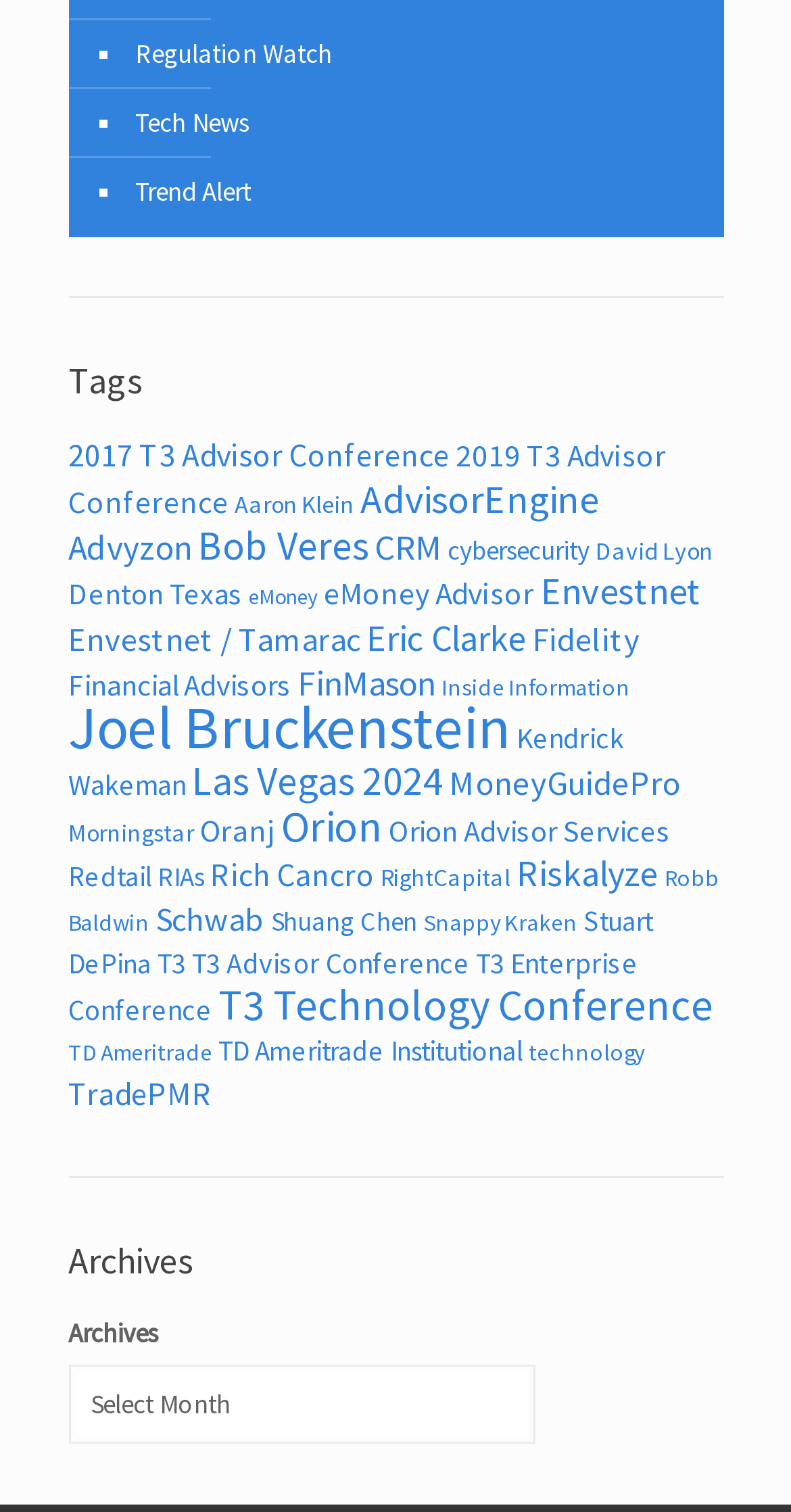Using the provided element description, identify the bounding box coordinates as (top-left x, top-left y, bottom-right x, bottom-right y). Ensure all values are between 0 and 1. Description: David Lyon

[0.753, 0.355, 0.901, 0.375]